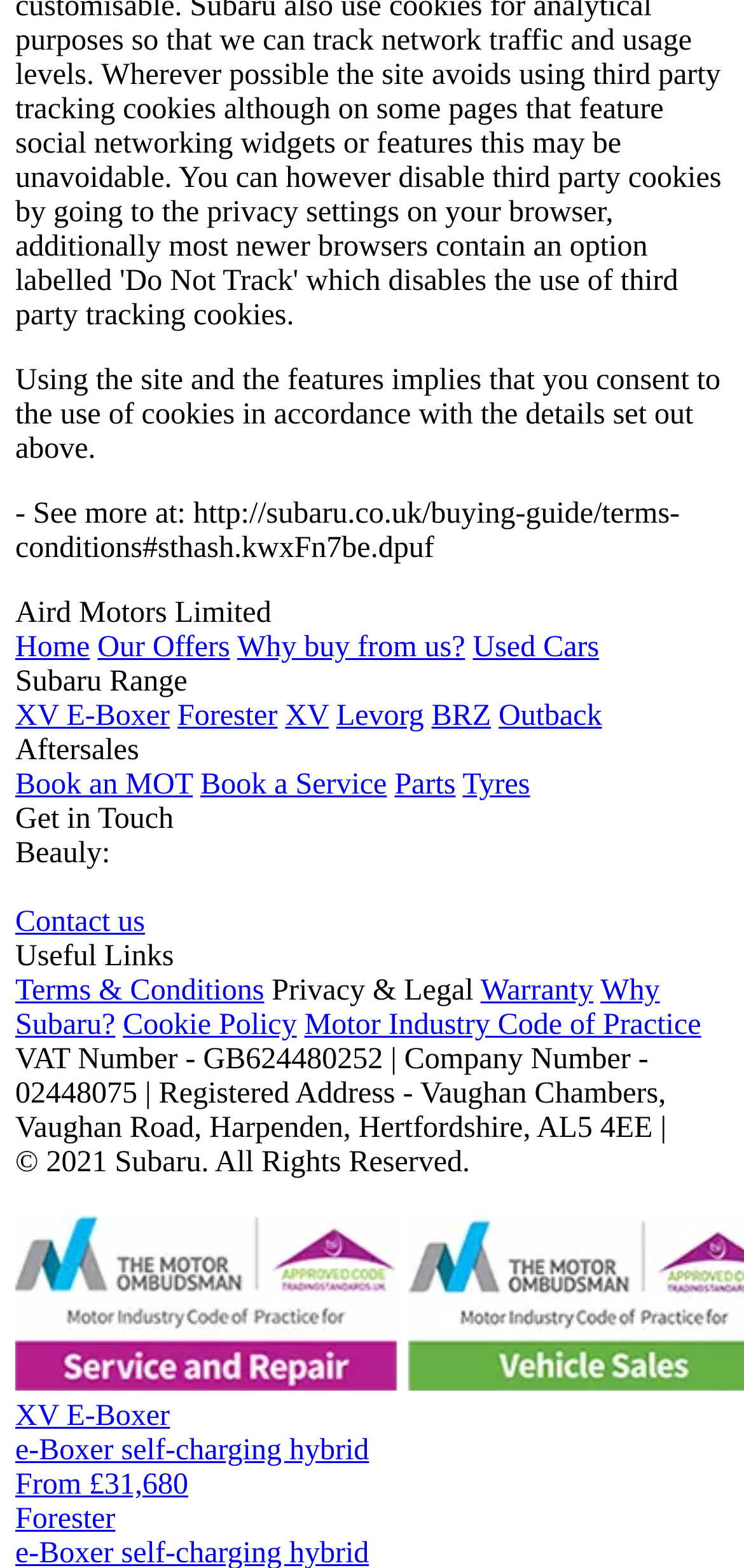Locate the bounding box coordinates of the area that needs to be clicked to fulfill the following instruction: "View Subaru Range". The coordinates should be in the format of four float numbers between 0 and 1, namely [left, top, right, bottom].

[0.021, 0.424, 0.252, 0.445]